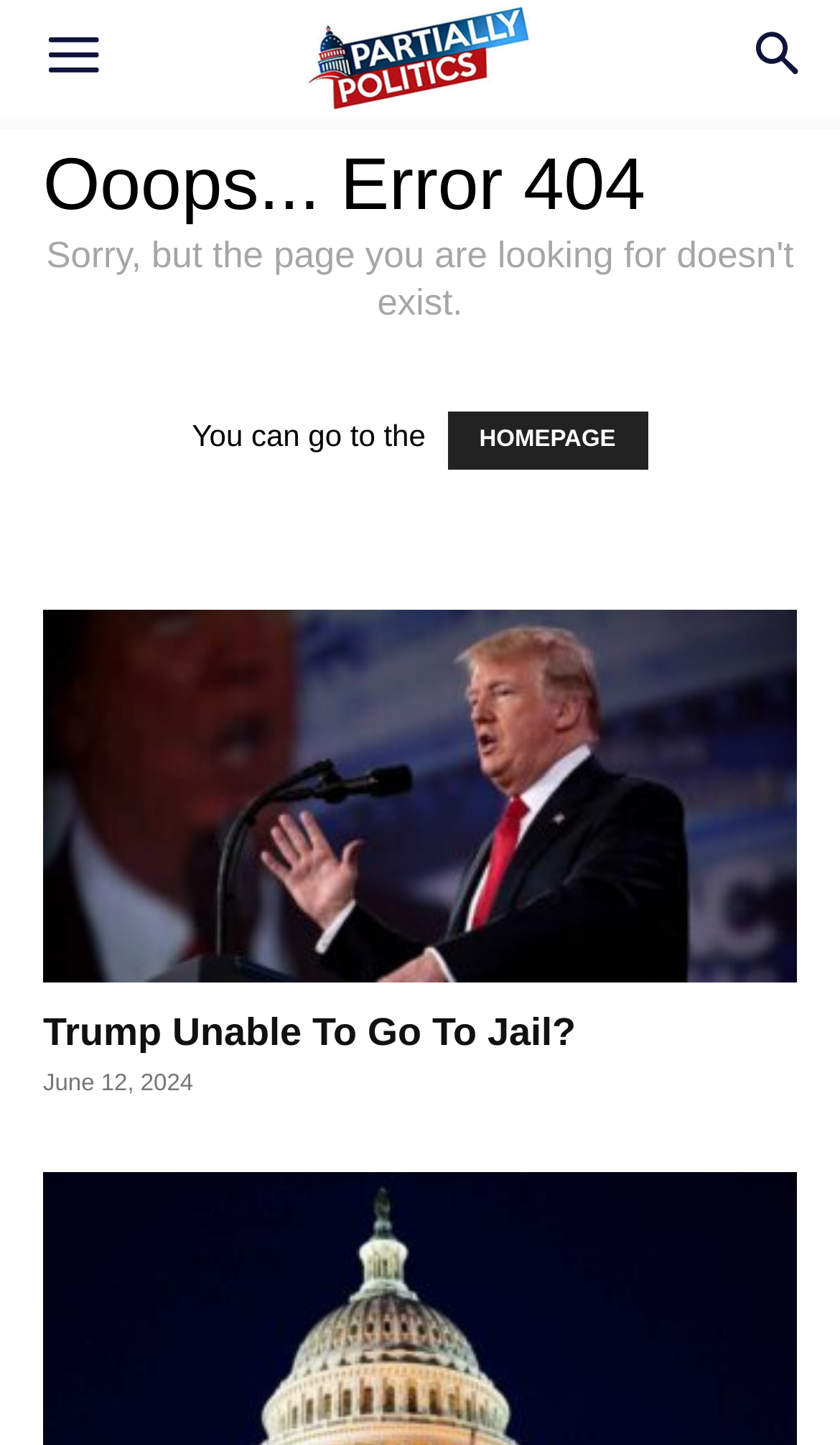What is the purpose of the button?
Please answer the question with a single word or phrase, referencing the image.

Menu